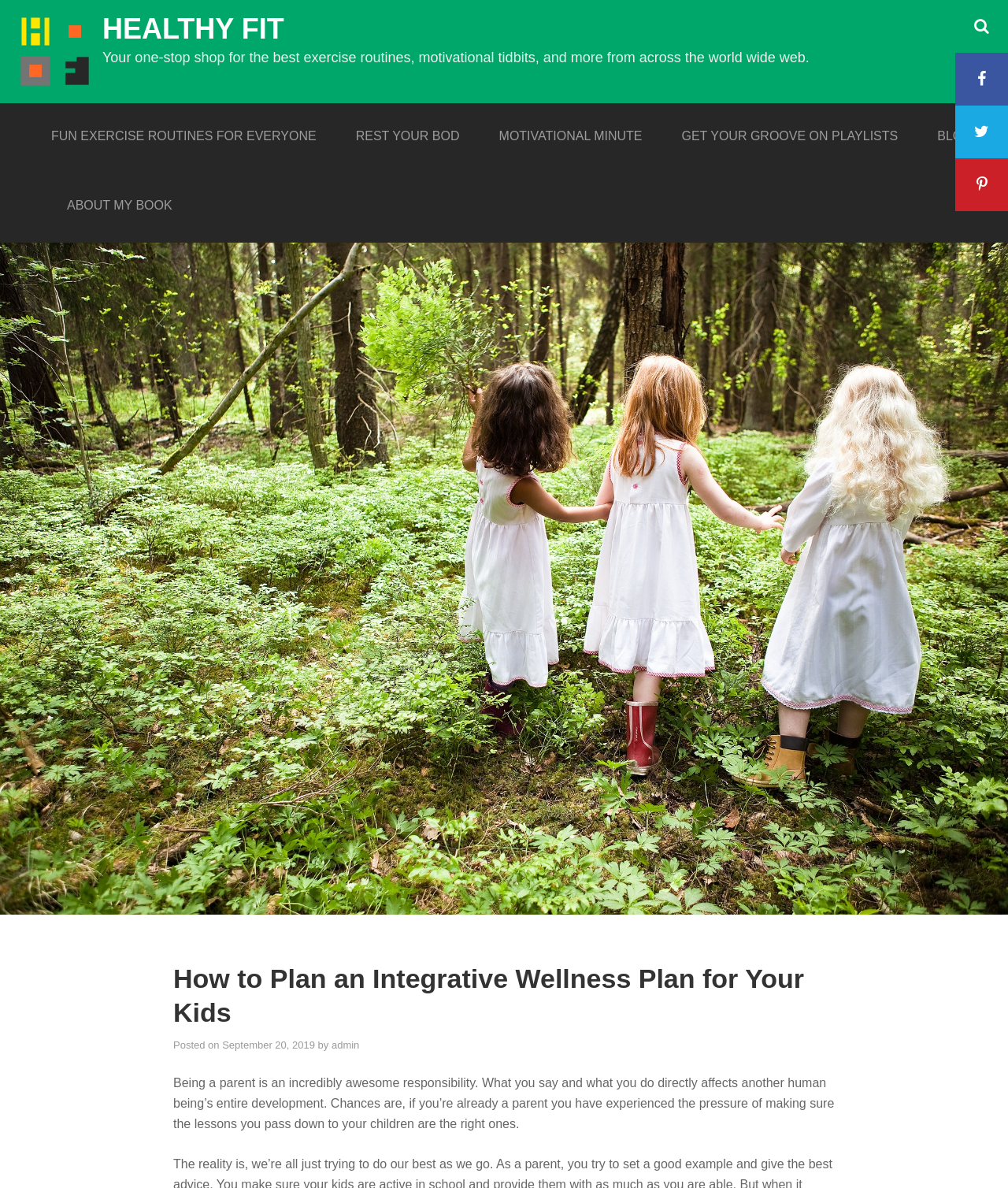What is the author of the article?
Using the visual information from the image, give a one-word or short-phrase answer.

admin